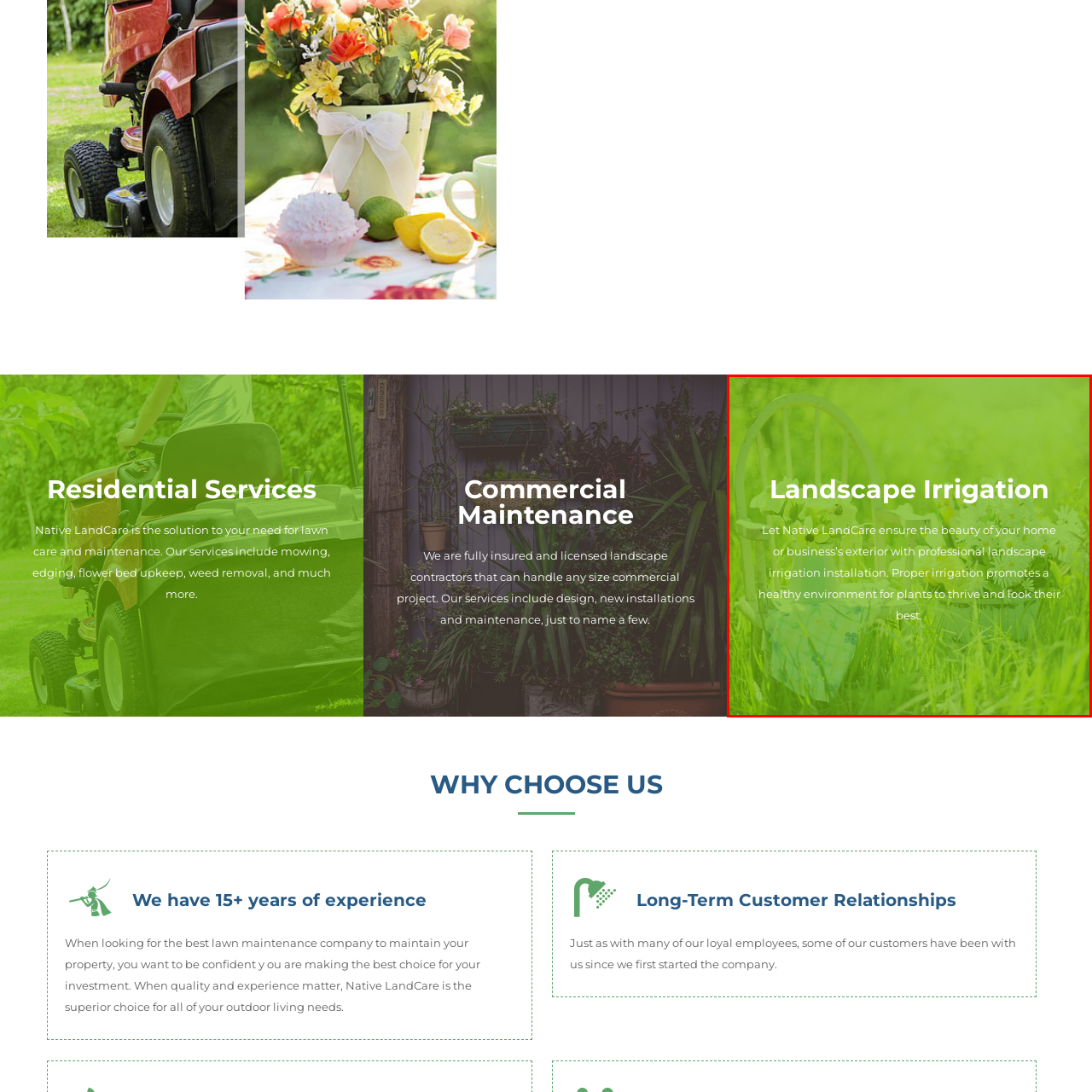What is the purpose of the decorative chair?
Observe the image highlighted by the red bounding box and answer the question comprehensively.

The decorative chair is placed amidst the lush greenery in the garden setting, symbolizing a tranquil and peaceful outdoor space, which is perfect for relaxation and enjoyment.